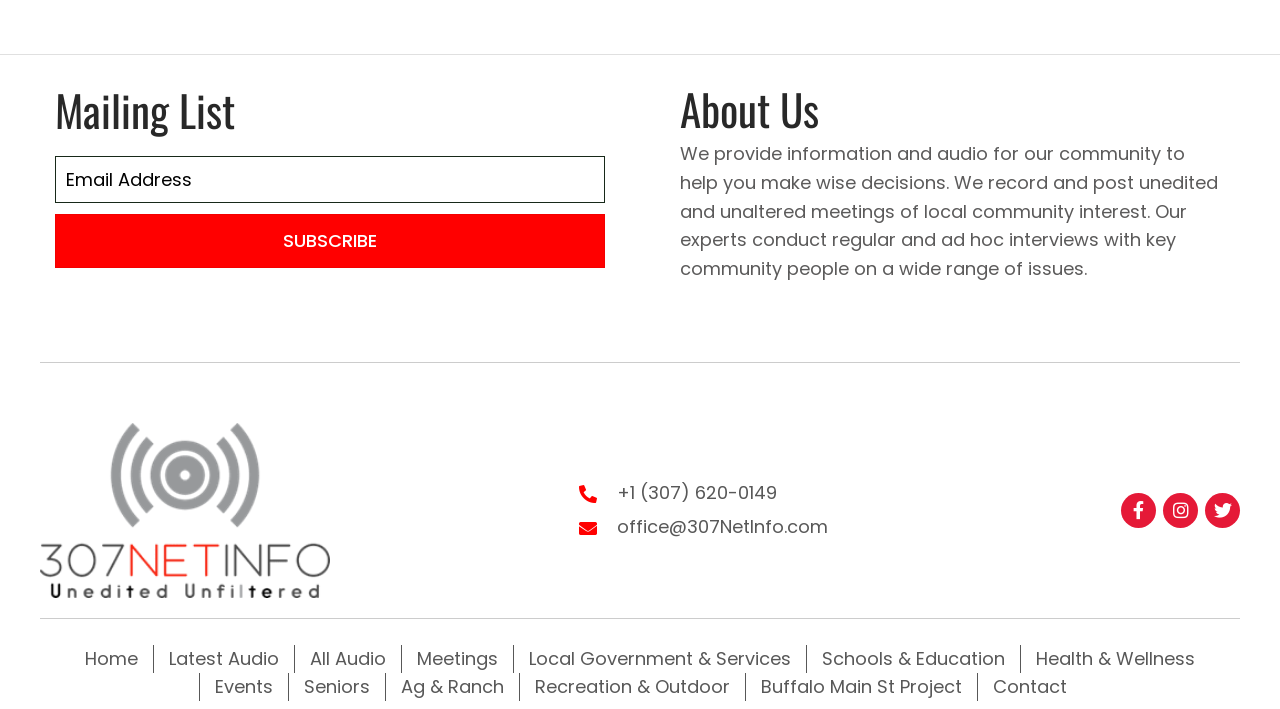Determine the bounding box coordinates of the area to click in order to meet this instruction: "Contact the office".

[0.482, 0.725, 0.647, 0.76]